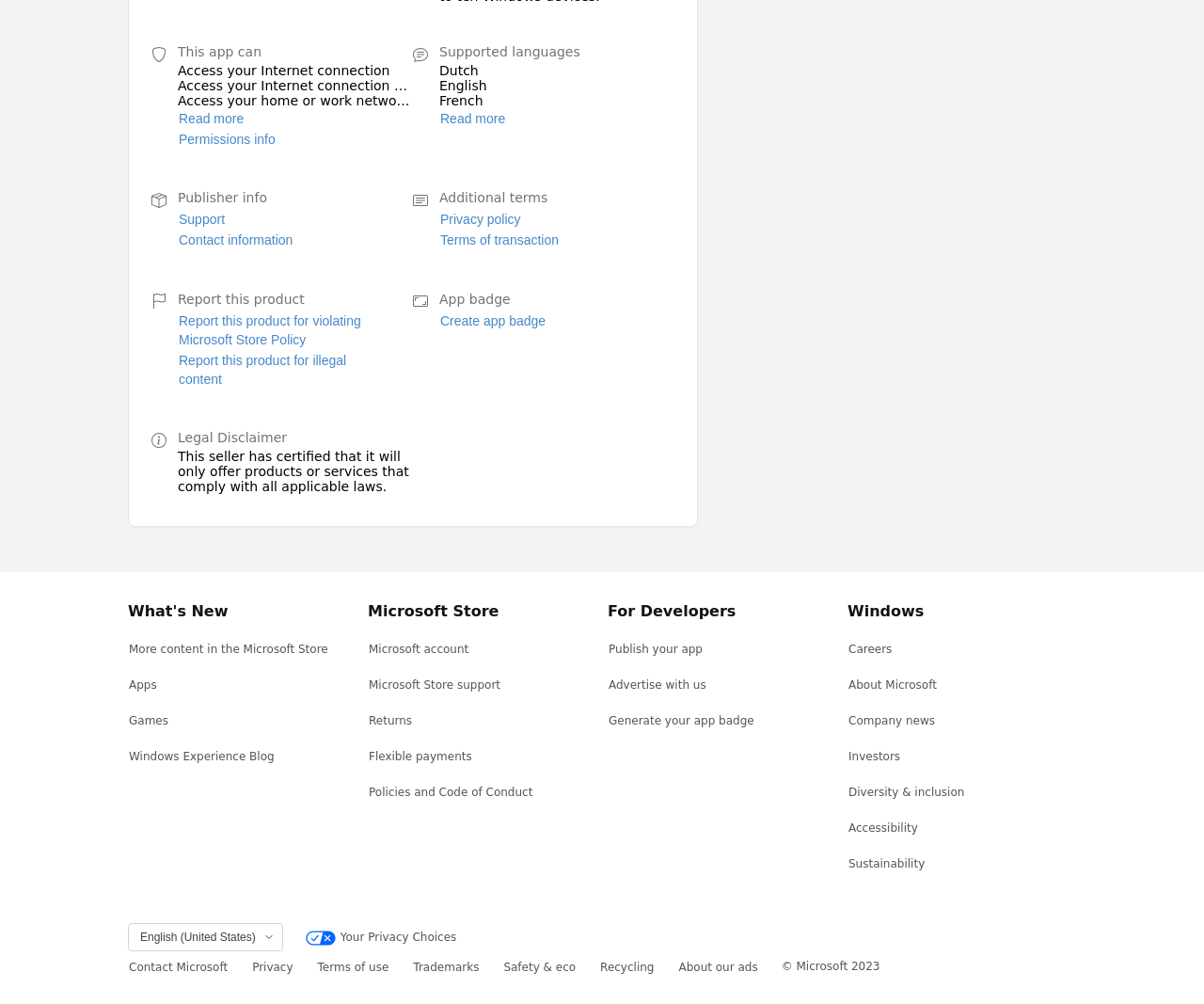Determine the bounding box coordinates of the clickable element to complete this instruction: "Read more about permissions". Provide the coordinates in the format of four float numbers between 0 and 1, [left, top, right, bottom].

[0.148, 0.108, 0.203, 0.128]